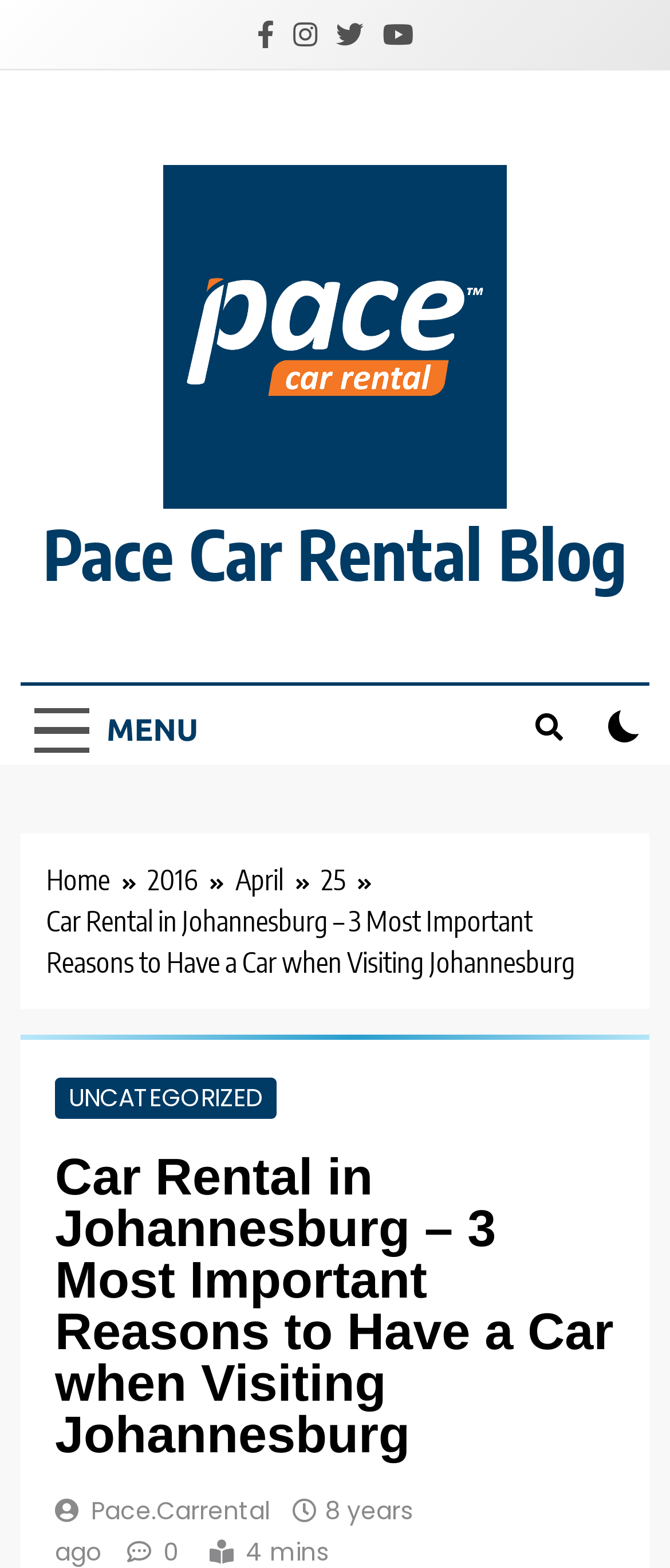Please identify the primary heading of the webpage and give its text content.

Car Rental in Johannesburg – 3 Most Important Reasons to Have a Car when Visiting Johannesburg